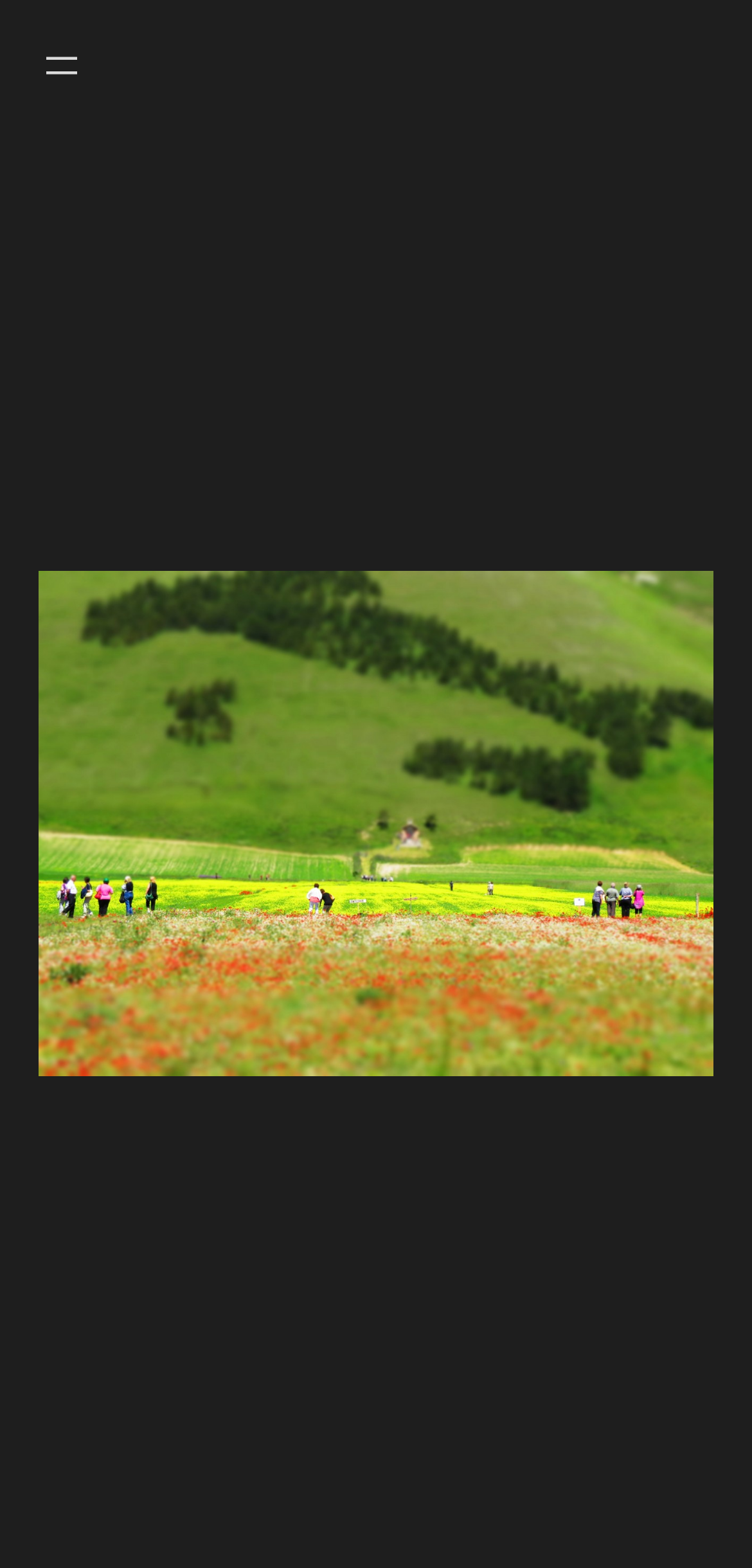Using the element description: "Frozen Toothpaste", determine the bounding box coordinates. The coordinates should be in the format [left, top, right, bottom], with values between 0 and 1.

[0.174, 0.033, 0.708, 0.054]